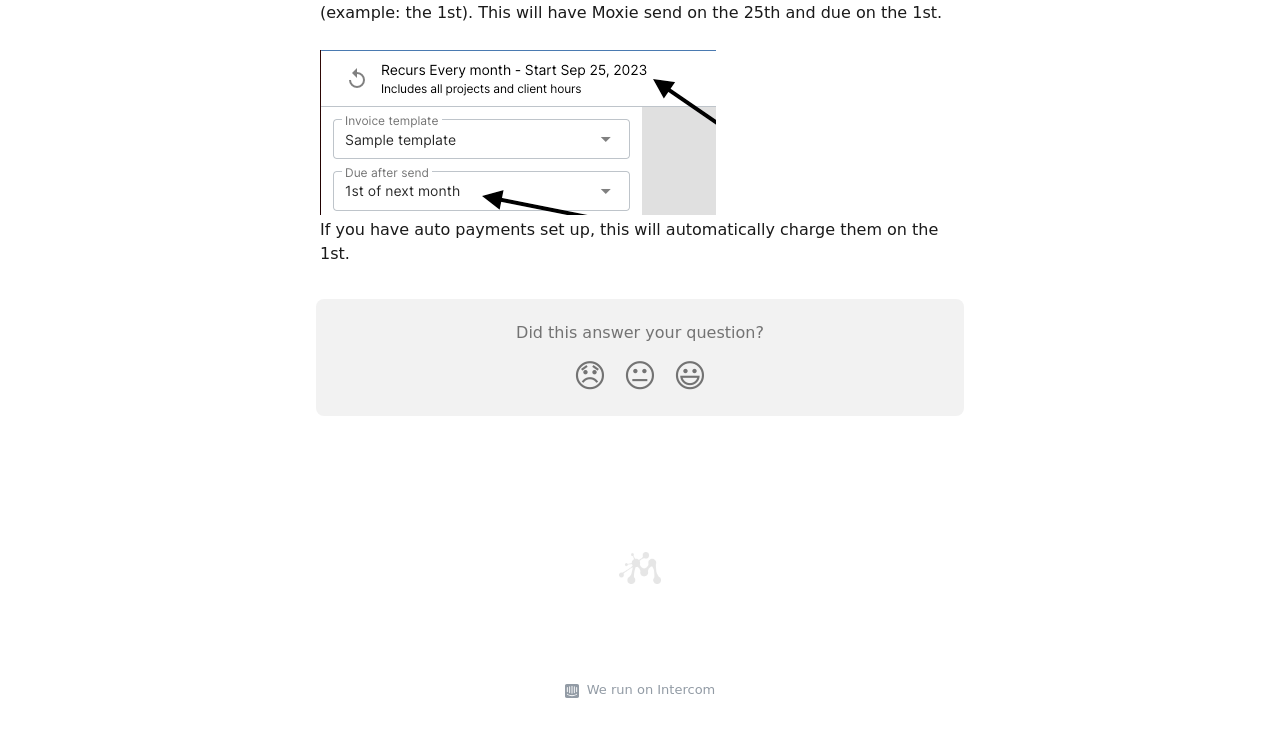From the given element description: "We run on Intercom", find the bounding box for the UI element. Provide the coordinates as four float numbers between 0 and 1, in the order [left, top, right, bottom].

[0.452, 0.908, 0.559, 0.936]